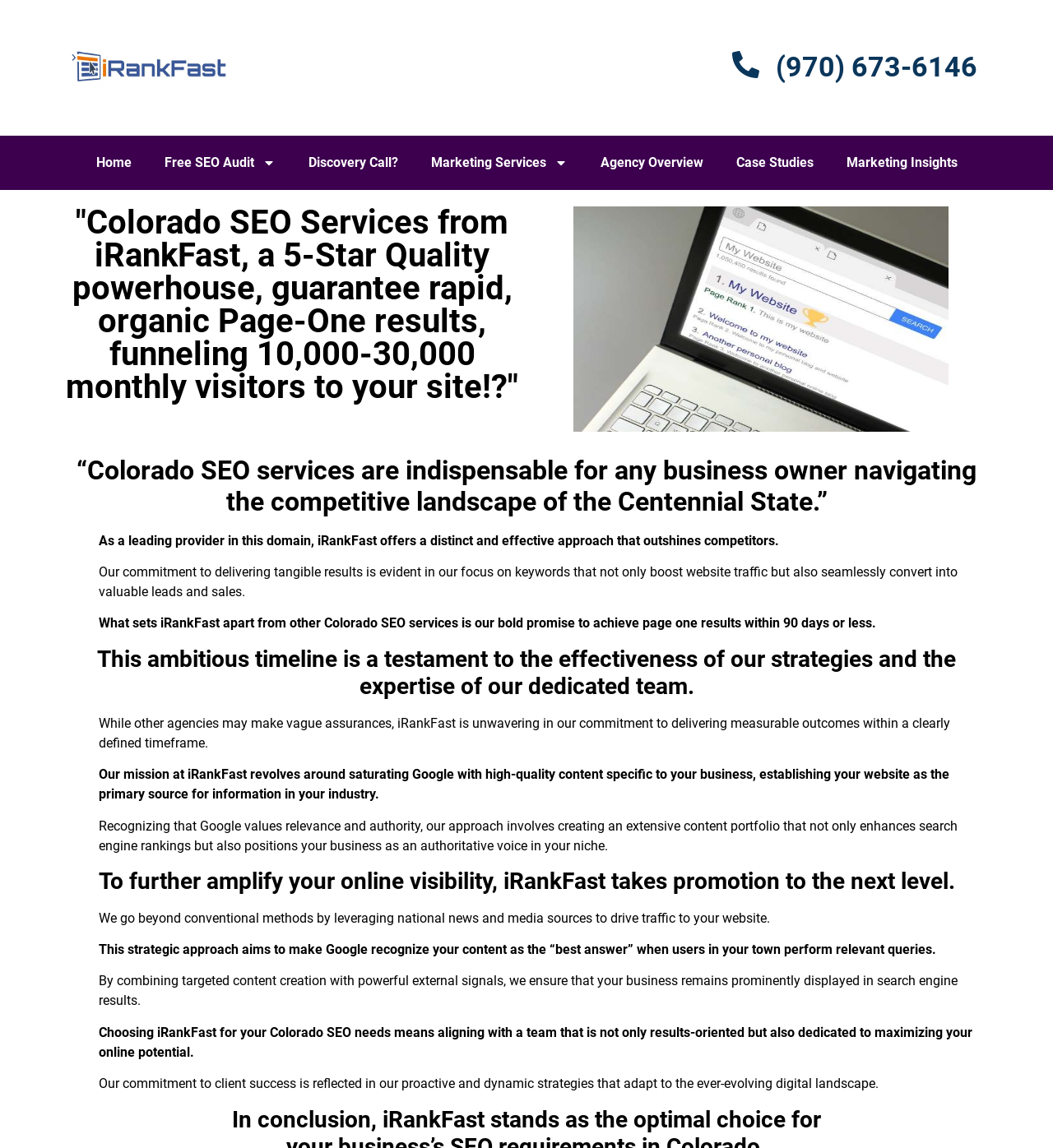Please provide the bounding box coordinates for the element that needs to be clicked to perform the instruction: "Read the 'Agency Overview'". The coordinates must consist of four float numbers between 0 and 1, formatted as [left, top, right, bottom].

[0.554, 0.125, 0.683, 0.158]